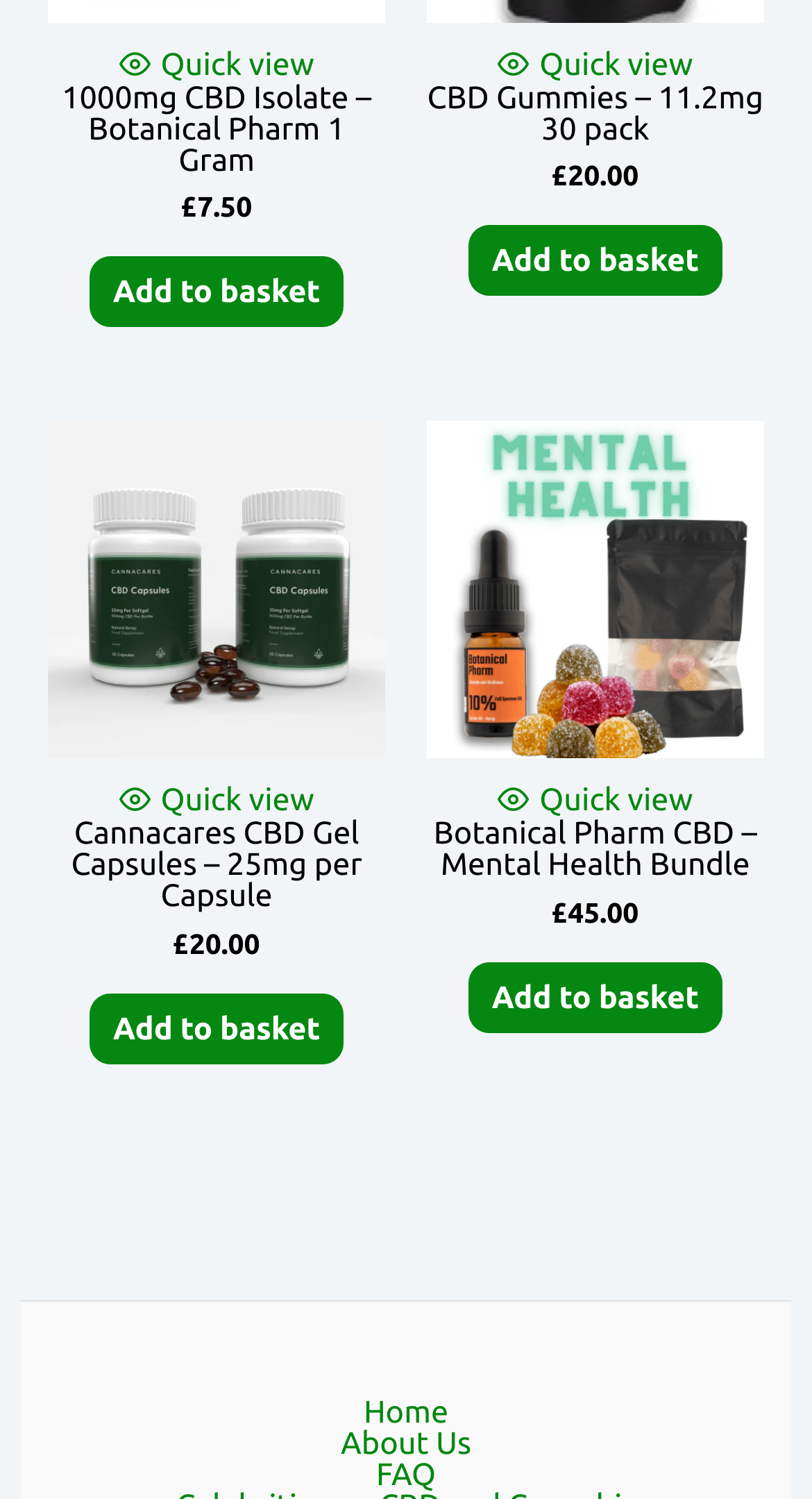Please determine the bounding box coordinates for the UI element described as: "Quick view".

[0.613, 0.523, 0.853, 0.544]